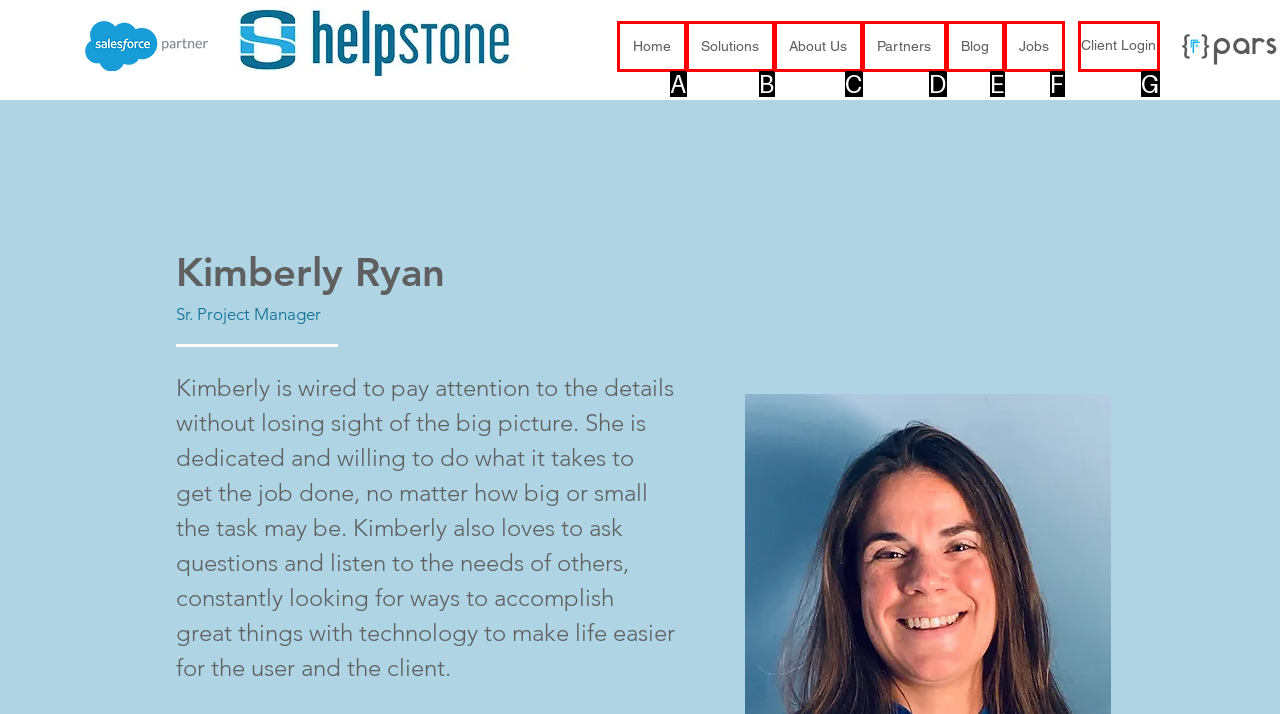Choose the option that matches the following description: name="s" placeholder="Search for:"
Reply with the letter of the selected option directly.

None